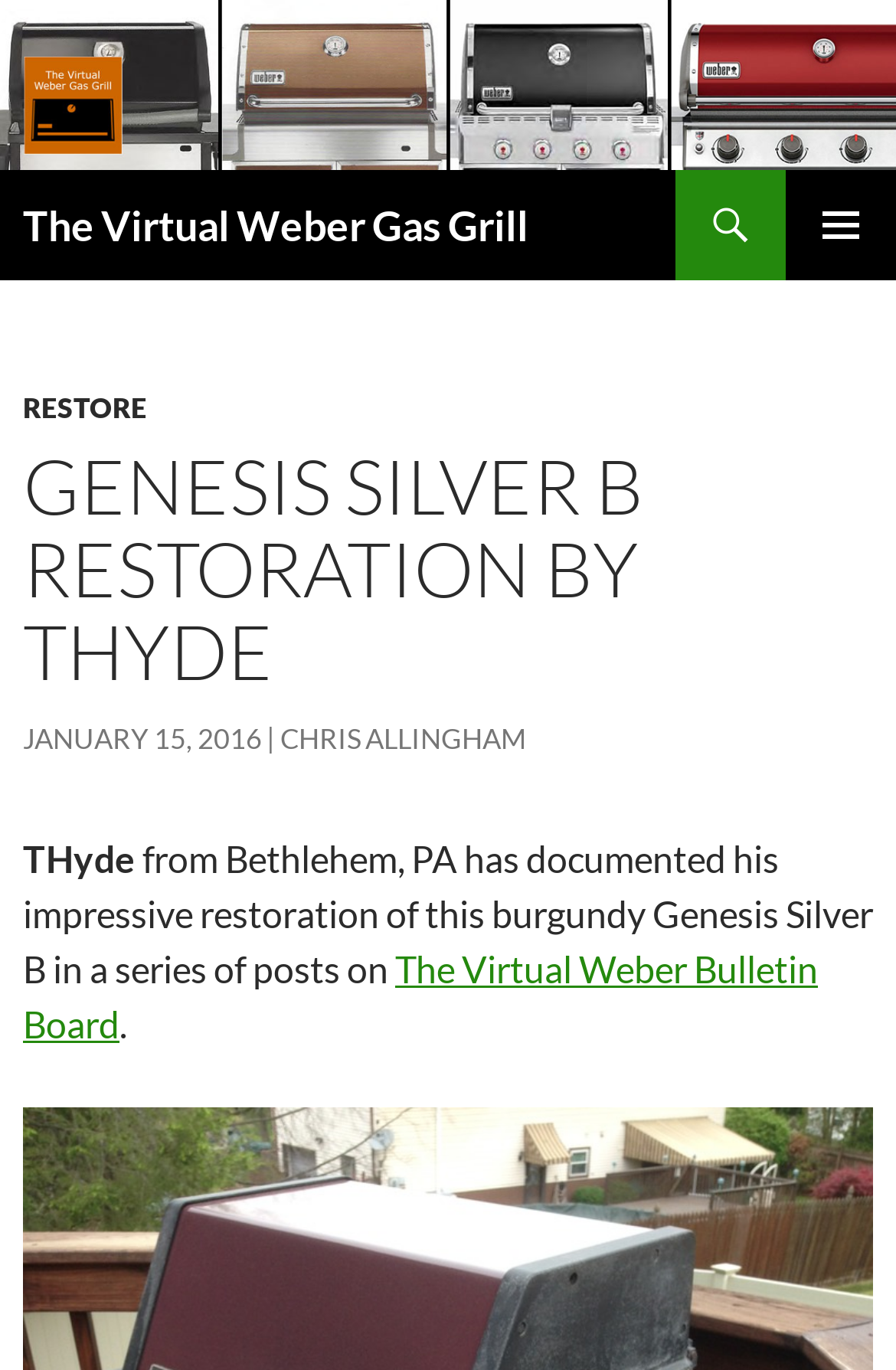With reference to the screenshot, provide a detailed response to the question below:
What is the color of the Genesis Silver B?

I found the answer by analyzing the text content of the webpage, specifically the sentence 'THyde from Bethlehem, PA has documented his impressive restoration of this burgundy Genesis Silver B in a series of posts on The Virtual Weber Bulletin Board.' The color 'burgundy' is mentioned as the color of the Genesis Silver B.